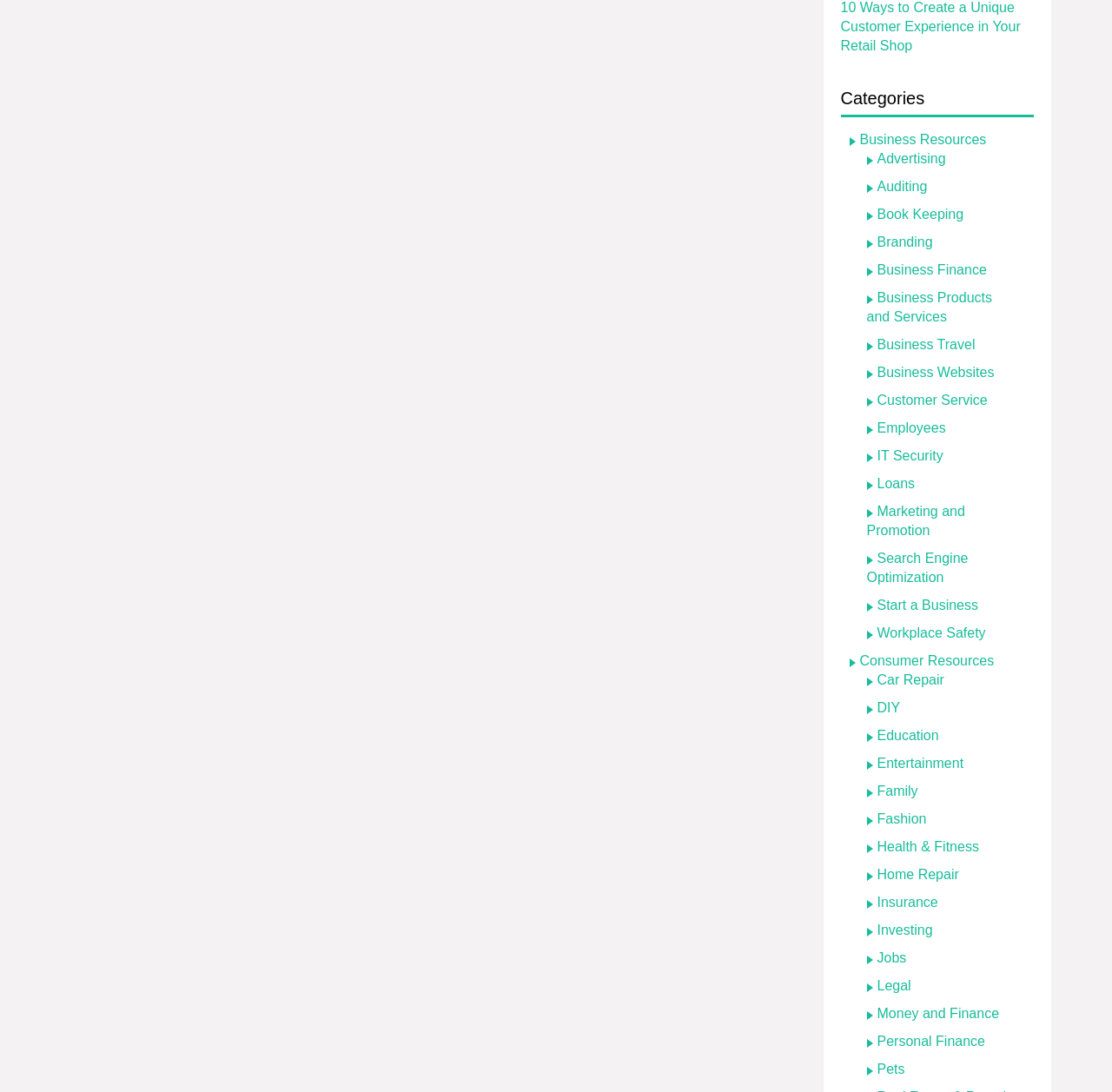Could you indicate the bounding box coordinates of the region to click in order to complete this instruction: "Click on Business Resources".

[0.773, 0.121, 0.887, 0.134]